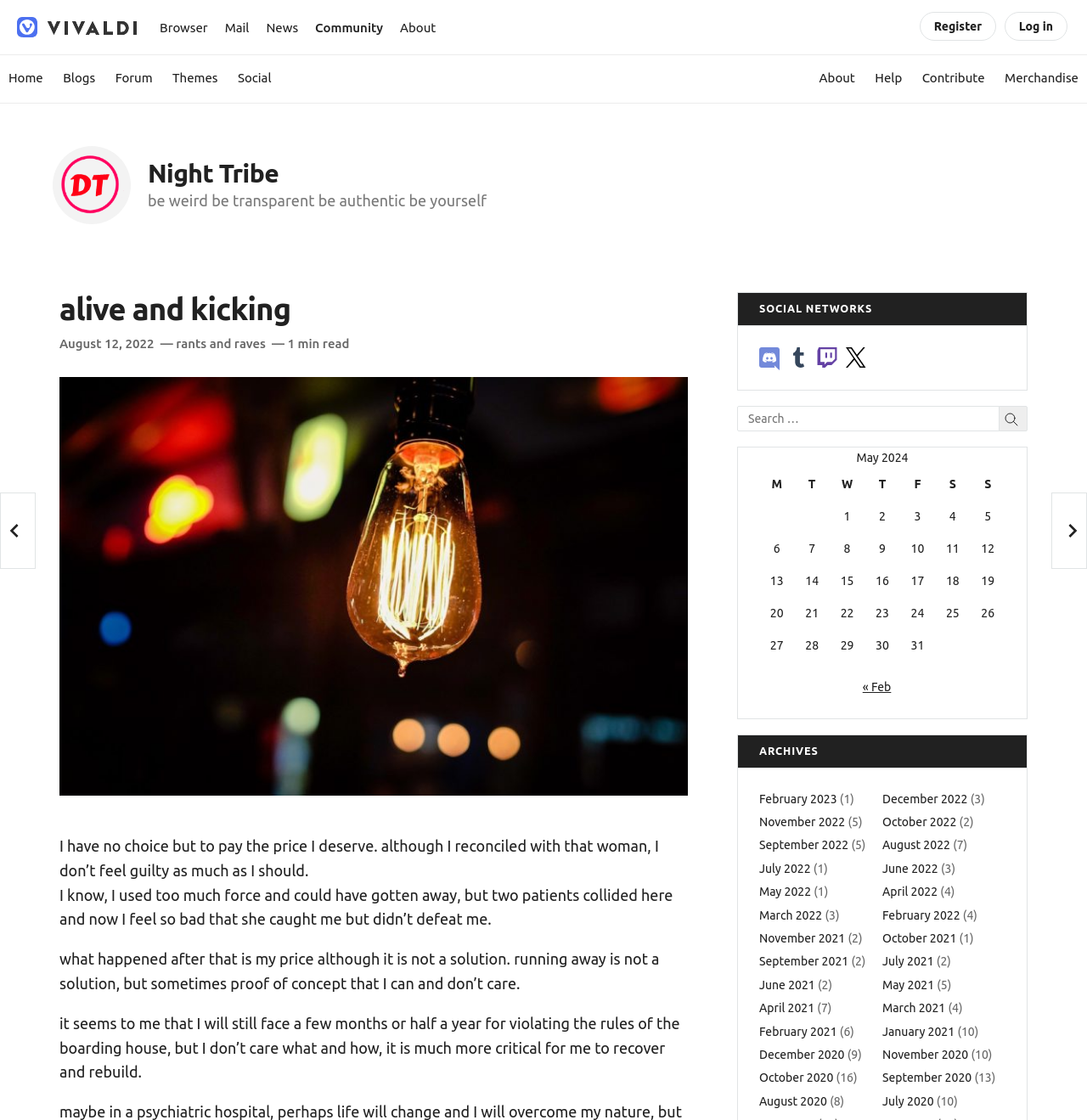What is the purpose of the table?
Examine the image and give a concise answer in one word or a short phrase.

To show the calendar